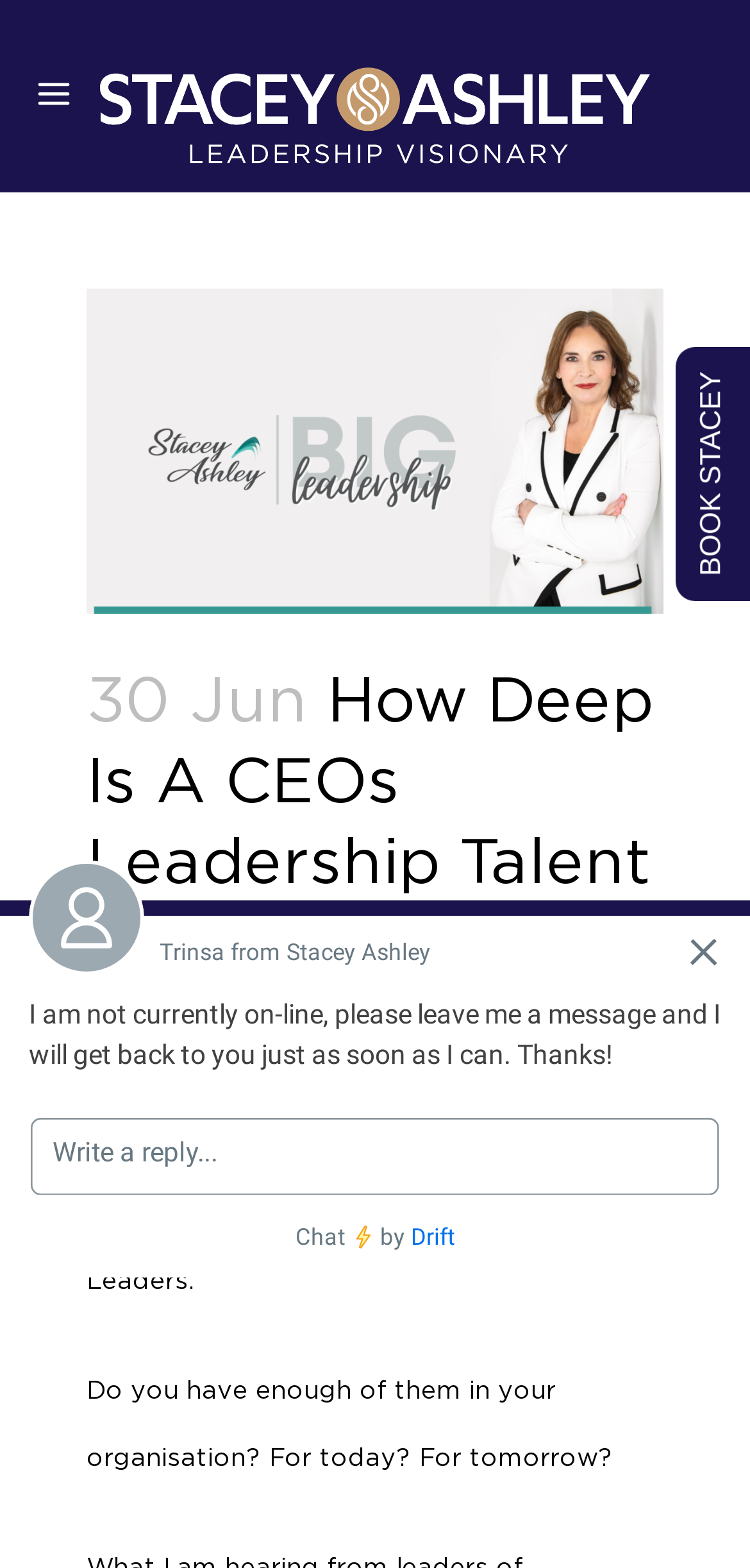What is the date of the article?
Answer the question with a detailed and thorough explanation.

I found the date of the article by looking at the heading element which contains the text '30 Jun How Deep Is A CEOs Leadership Talent Pipeline? From Top To Bottom?'. The date is mentioned at the beginning of the heading.